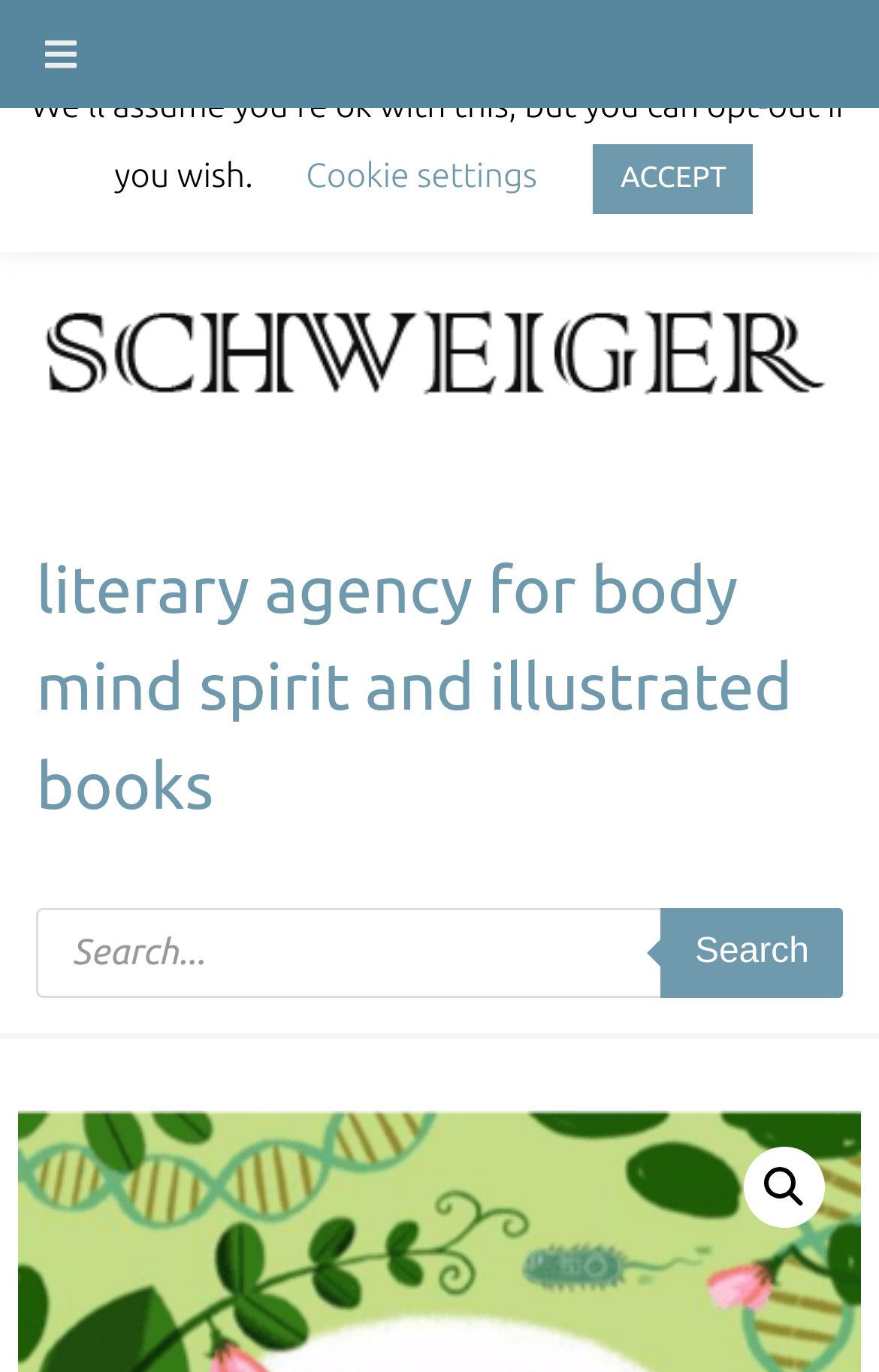Provide a brief response in the form of a single word or phrase:
What is the purpose of the 'Toggle Menu' button?

Menu navigation